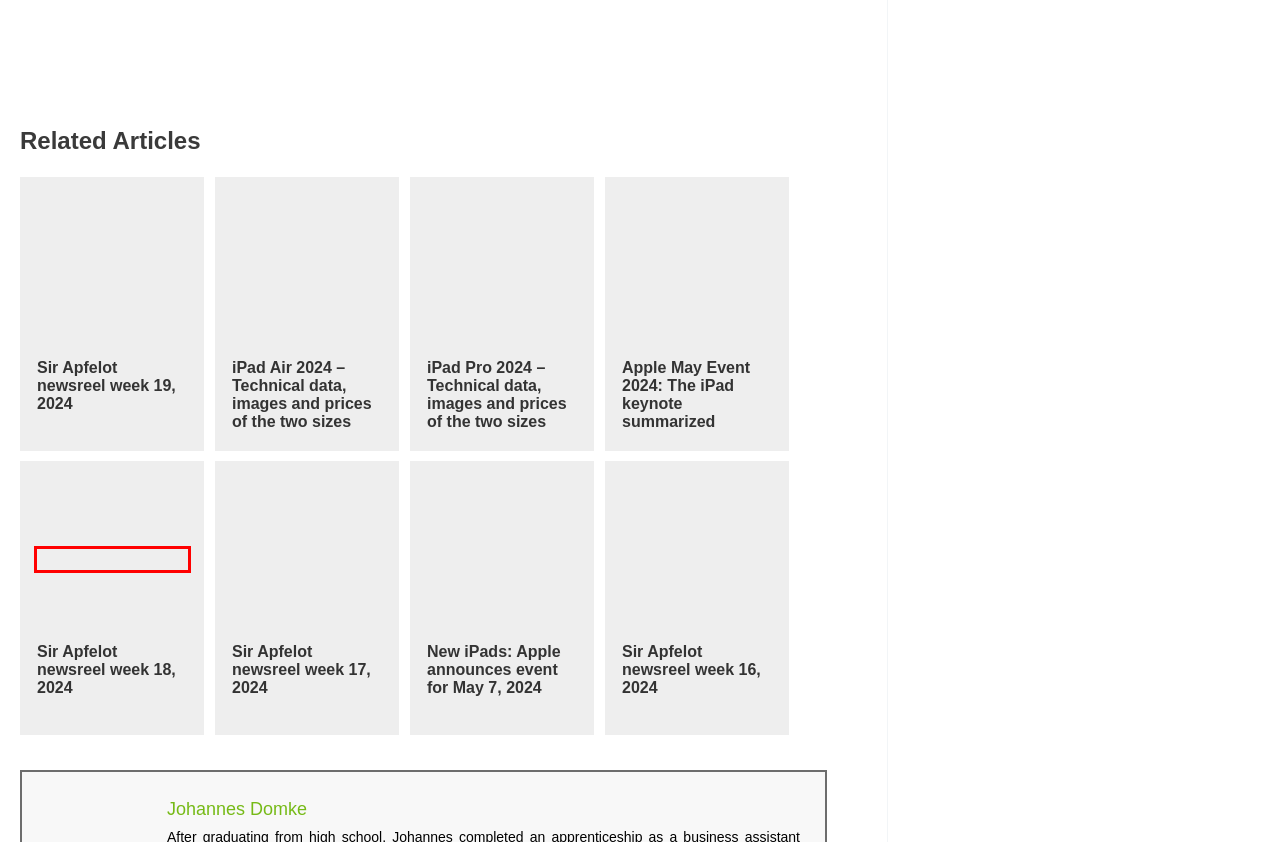Examine the screenshot of a webpage with a red bounding box around an element. Then, select the webpage description that best represents the new page after clicking the highlighted element. Here are the descriptions:
A. New iPad models: Apple announces event for May 2024 » Sir Apfelot
B. Sir Apfelot newsreel week 17, 2024 »Sir Apfelot
C. Studio Ghibli Movies: History, Recommendations and Movies on DVD & BD
D. Strong brands for Apple »Sir Apfelot
E. DaisyDisk | Home
F. Sir Apfelot newsreel week 18, 2024 »Sir Apfelot
G. Sir Apfelot newsreel week 16, 2024 »Sir Apfelot
H. Apps & software for iOS, macOS, Android and Windows

F